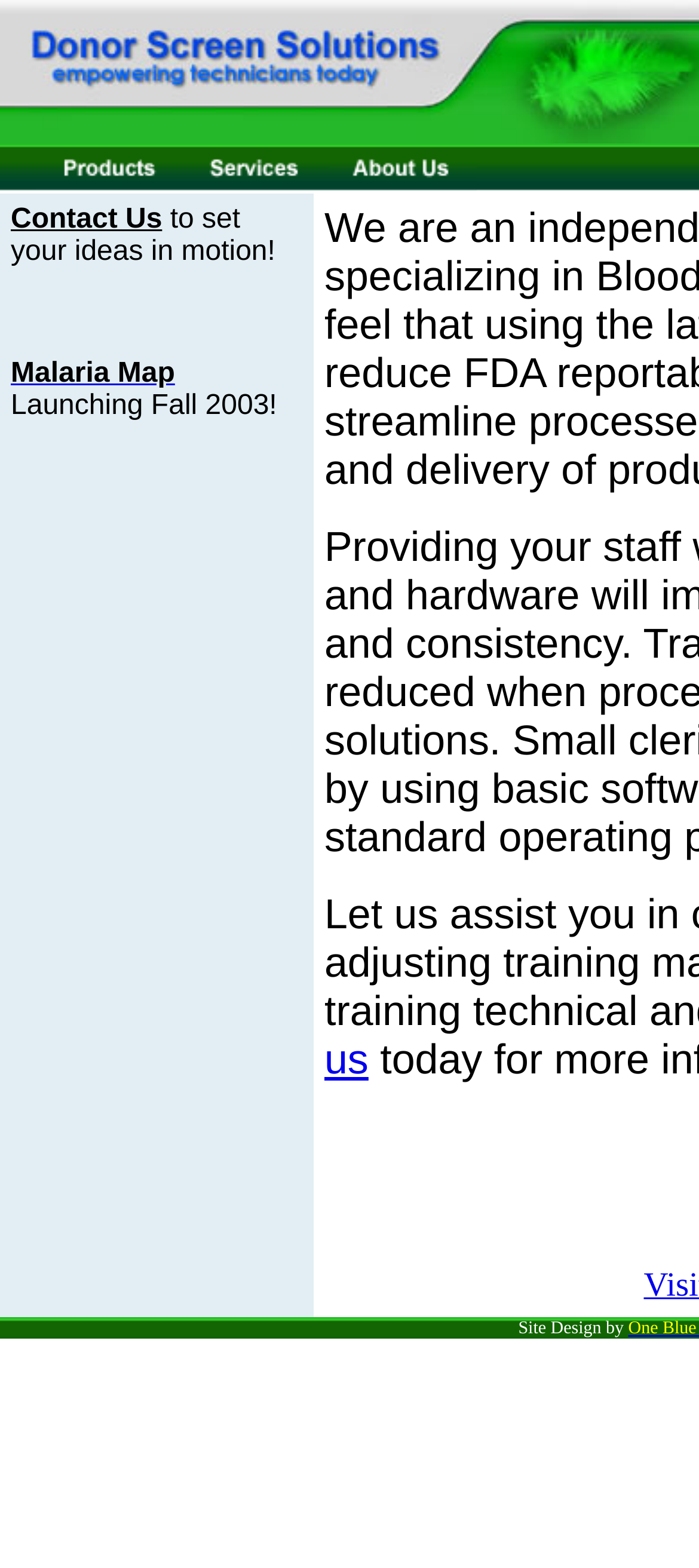Determine the bounding box coordinates of the UI element described below. Use the format (top-left x, top-left y, bottom-right x, bottom-right y) with floating point numbers between 0 and 1: Malaria Map

[0.015, 0.229, 0.25, 0.248]